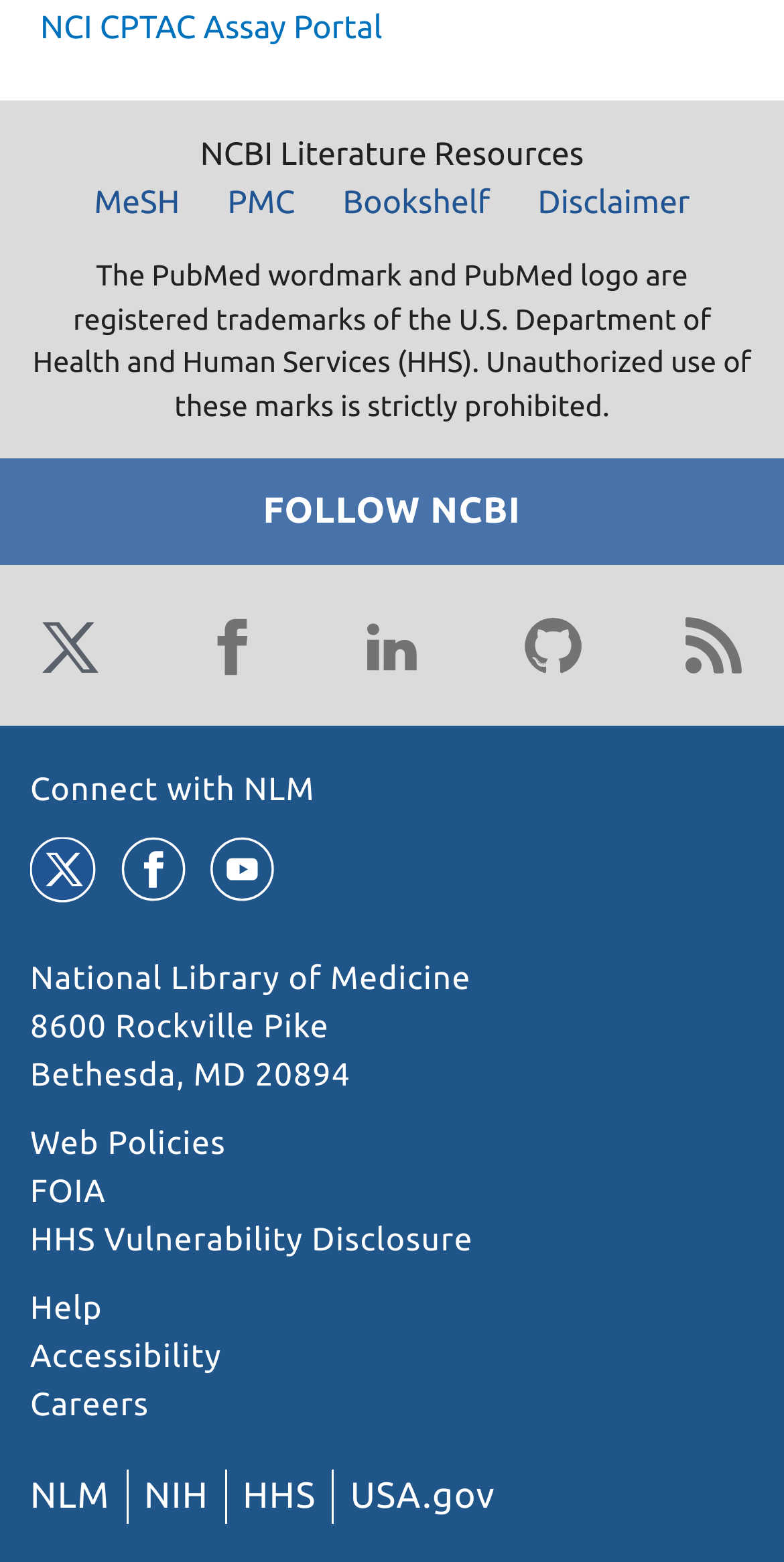Respond to the following question using a concise word or phrase: 
What is the name of the portal?

NCI CPTAC Assay Portal